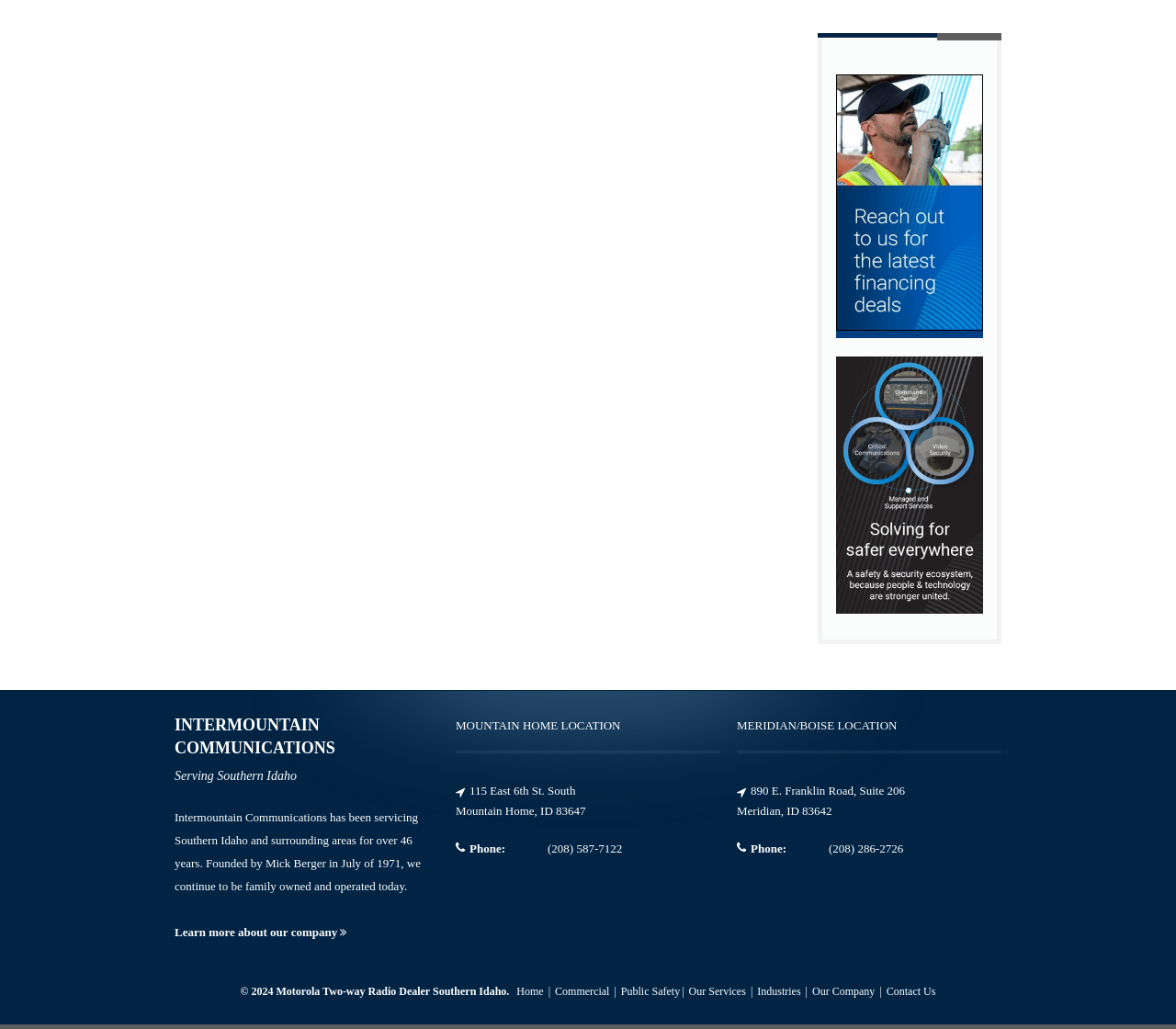Highlight the bounding box coordinates of the element that should be clicked to carry out the following instruction: "Click on Specials". The coordinates must be given as four float numbers ranging from 0 to 1, i.e., [left, top, right, bottom].

[0.711, 0.072, 0.836, 0.328]